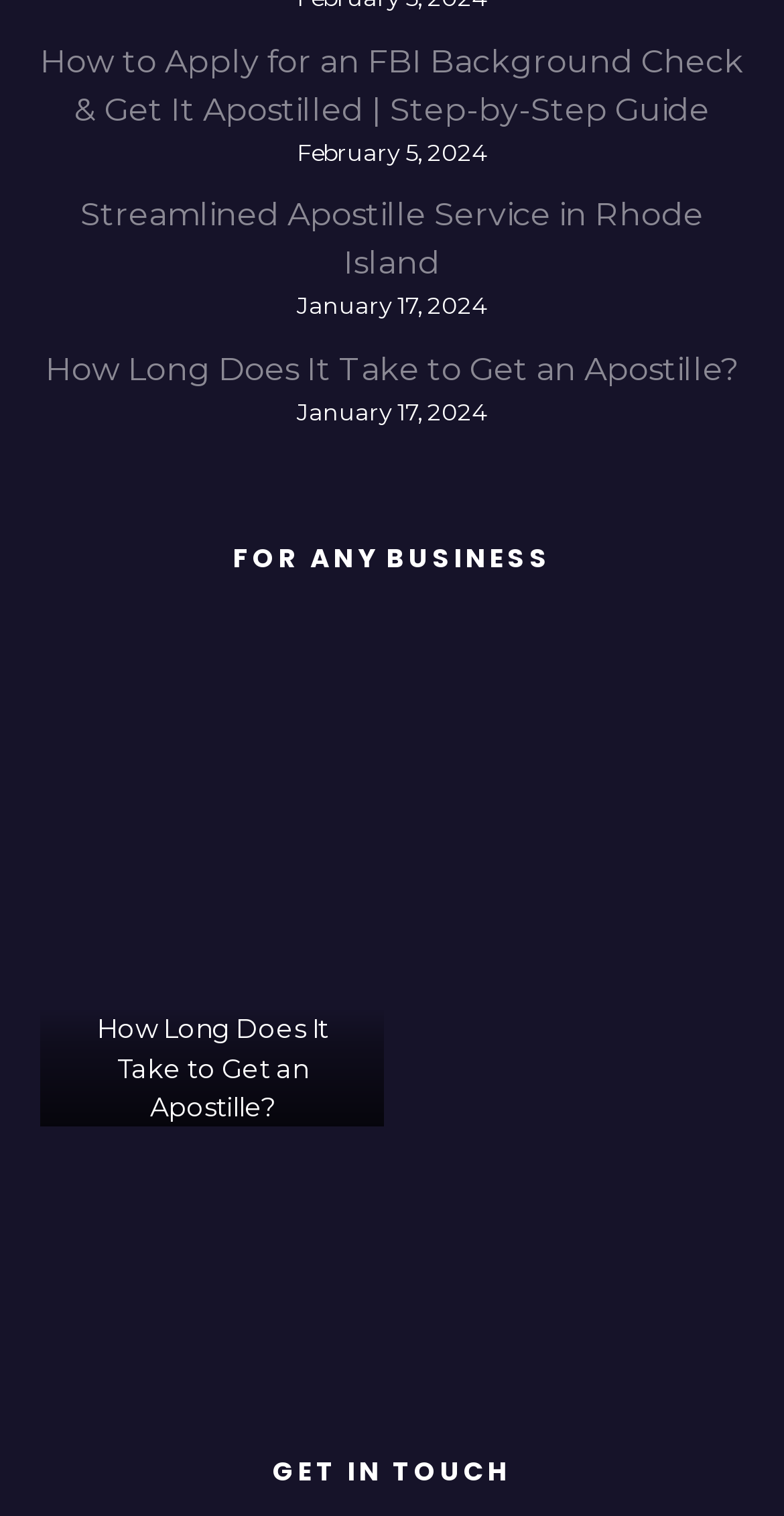Identify the bounding box coordinates for the UI element mentioned here: "alt="U.S Mailbox Rental"". Provide the coordinates as four float values between 0 and 1, i.e., [left, top, right, bottom].

[0.509, 0.614, 0.949, 0.742]